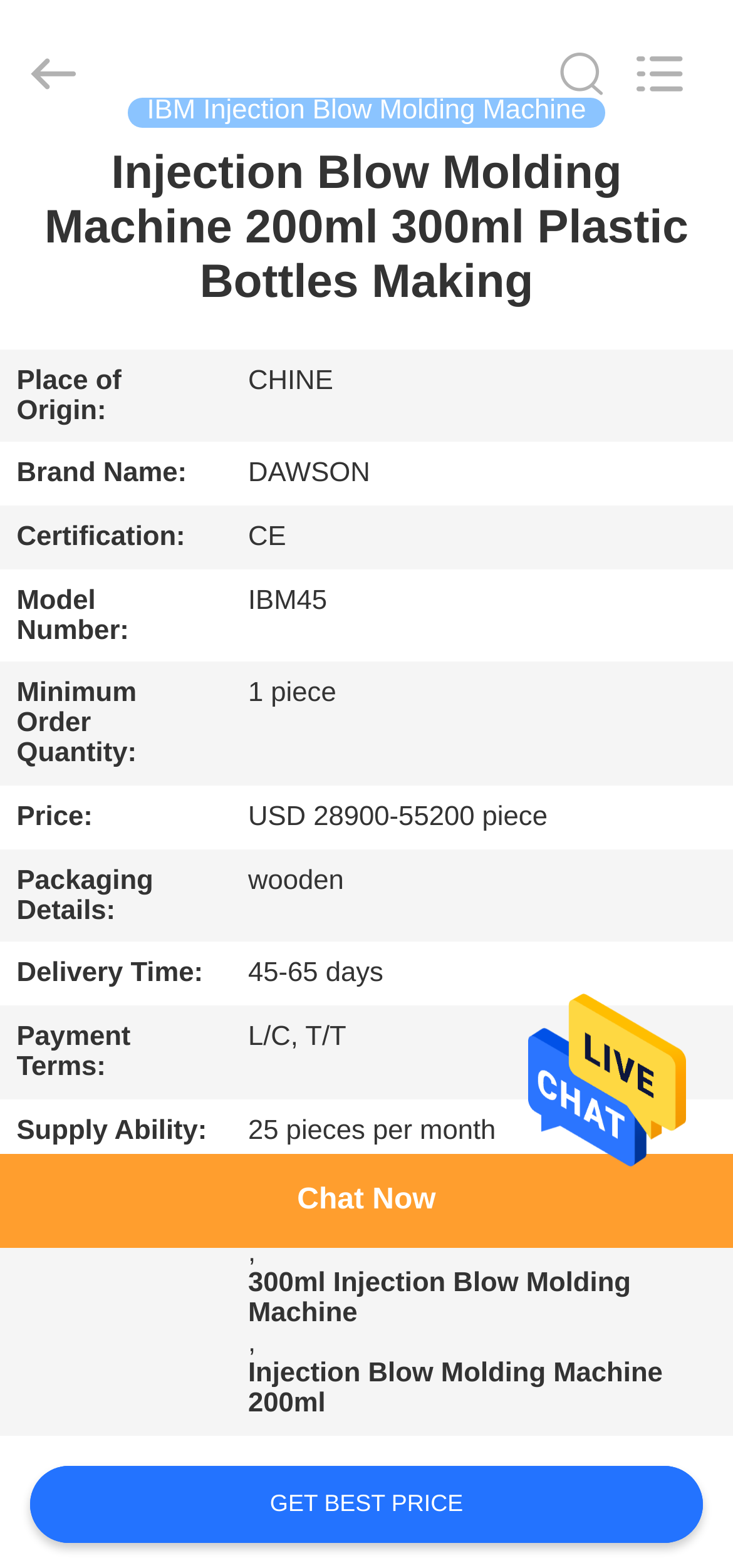Determine the bounding box coordinates for the element that should be clicked to follow this instruction: "Search what you want". The coordinates should be given as four float numbers between 0 and 1, in the format [left, top, right, bottom].

[0.0, 0.0, 0.88, 0.093]